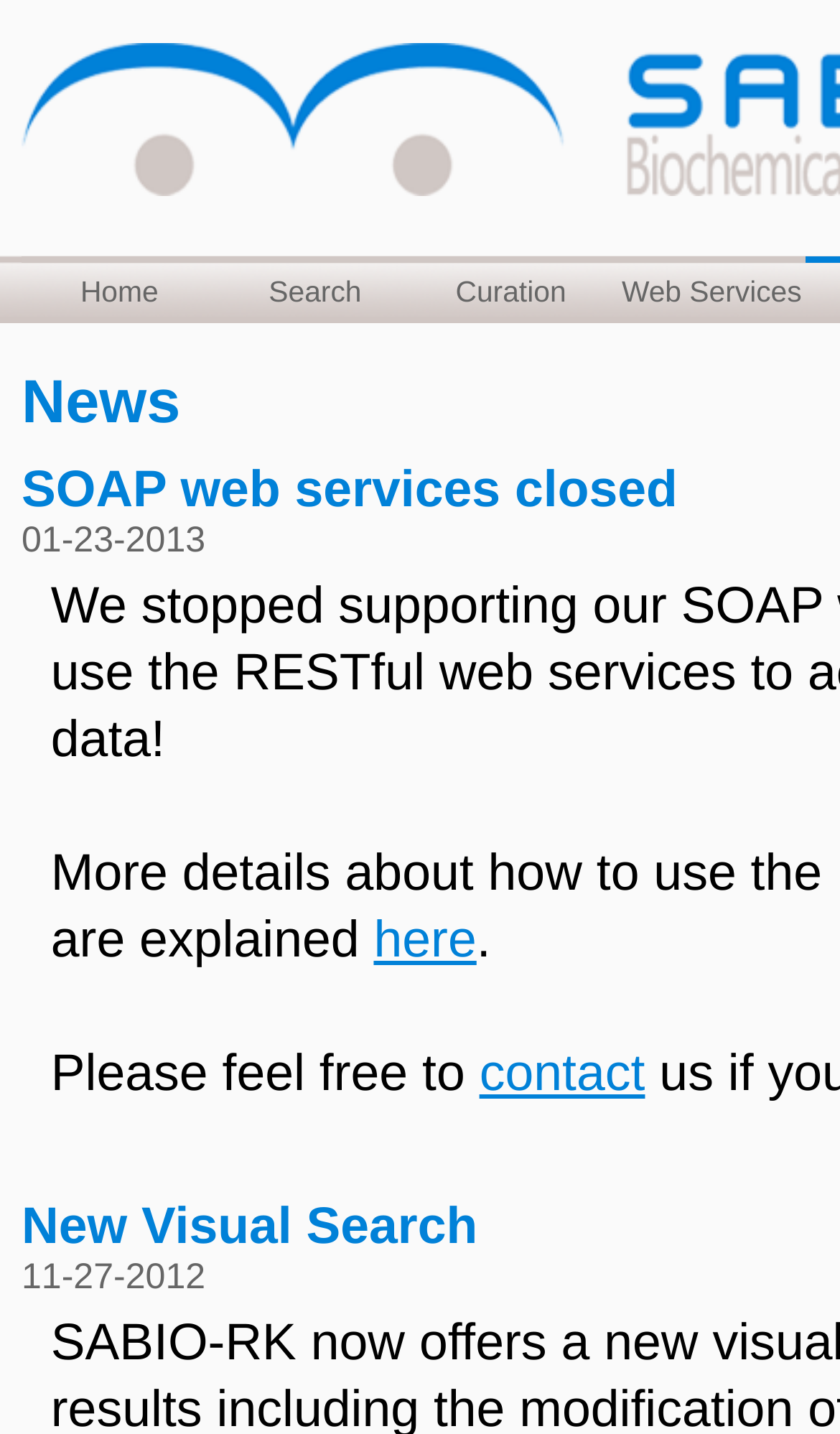Provide your answer to the question using just one word or phrase: How many main menu items are there?

4